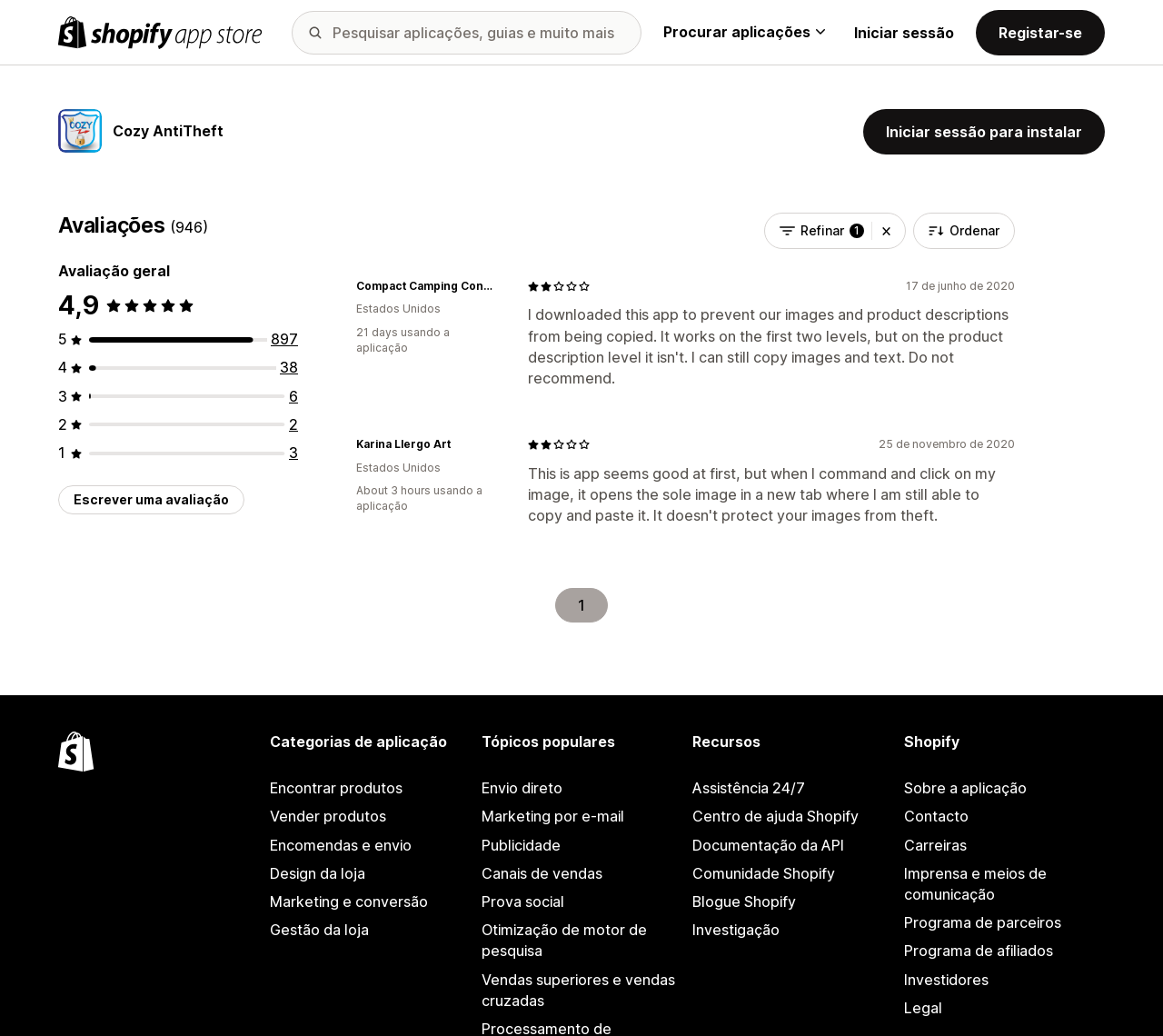Describe all visible elements and their arrangement on the webpage.

This webpage appears to be an app store page for a Shopify app called "Cozy AntiTheft". At the top left corner, there is a logo of the App Store Shopify, accompanied by a search box and a button to search for applications. On the top right corner, there are links to log in and register.

Below the top section, there is a main content area that takes up most of the page. On the left side, there is a figure with an image of the Cozy AntiTheft app, accompanied by a heading with the app's name and a link to the app. Below the app's name, there is a button to install the app.

On the right side of the main content area, there is a section with ratings and reviews. There is a heading that shows the overall rating of 4.9 out of 5 stars, along with the total number of reviews (946). Below the rating, there are several links to filter reviews by rating, and a button to write a review.

Further down the page, there are several review snippets from users, each with a rating, a date, and a short description. There are also images of stars to represent the ratings.

On the bottom left side of the page, there is a section with categories and popular topics related to Shopify apps. There are several links to different categories, such as "Find products" and "Marketing and conversion". Below the categories, there are links to popular topics, such as "Direct shipping" and "Social proof".

On the bottom right side of the page, there is a section with resources, including links to 24/7 support, the Shopify help center, and the Shopify community. There is also a section with links to Shopify's blog, research, and careers.

Overall, the page is well-organized and easy to navigate, with clear headings and concise text.